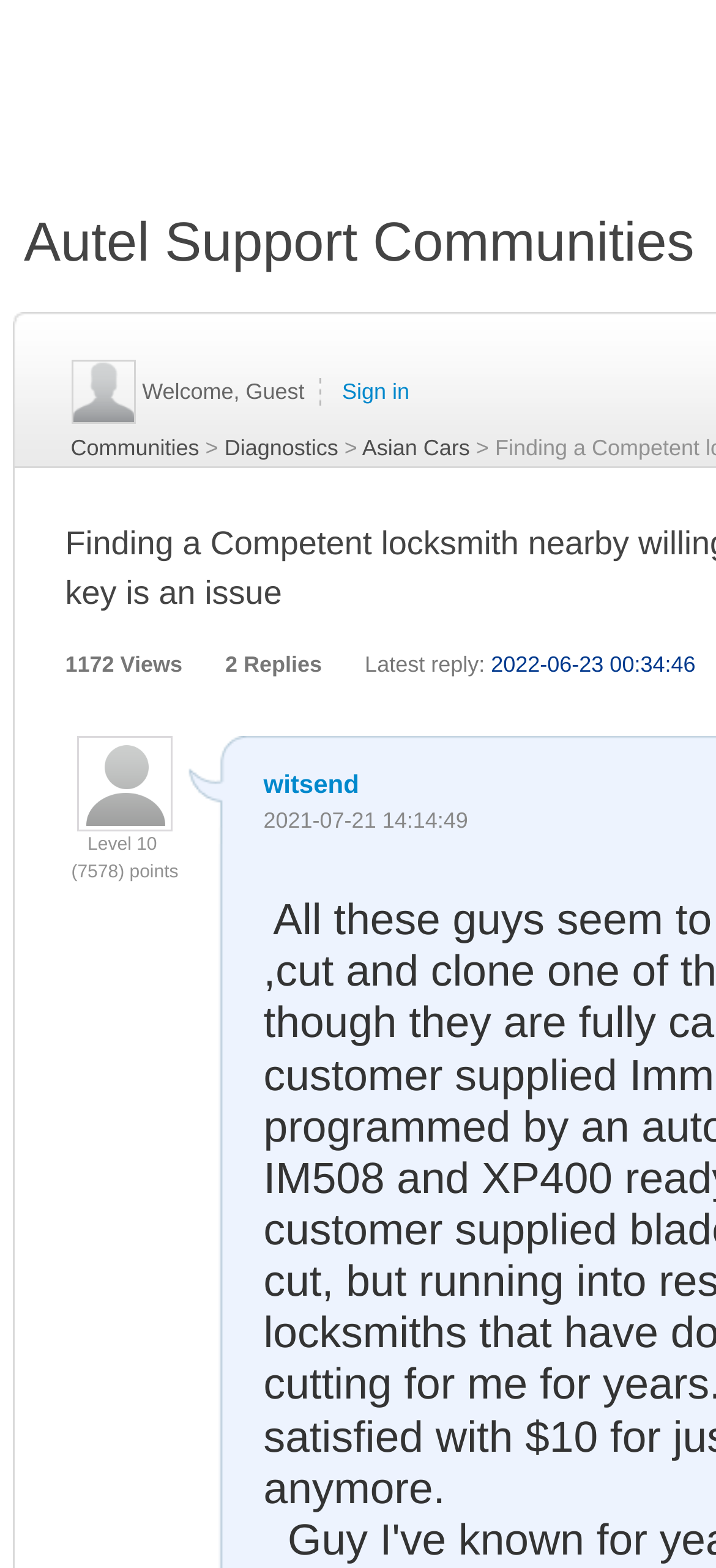How many views does the current topic have?
From the details in the image, provide a complete and detailed answer to the question.

I found the view count by looking at the text '1172 Views' which is likely to indicate the number of views for the current topic.